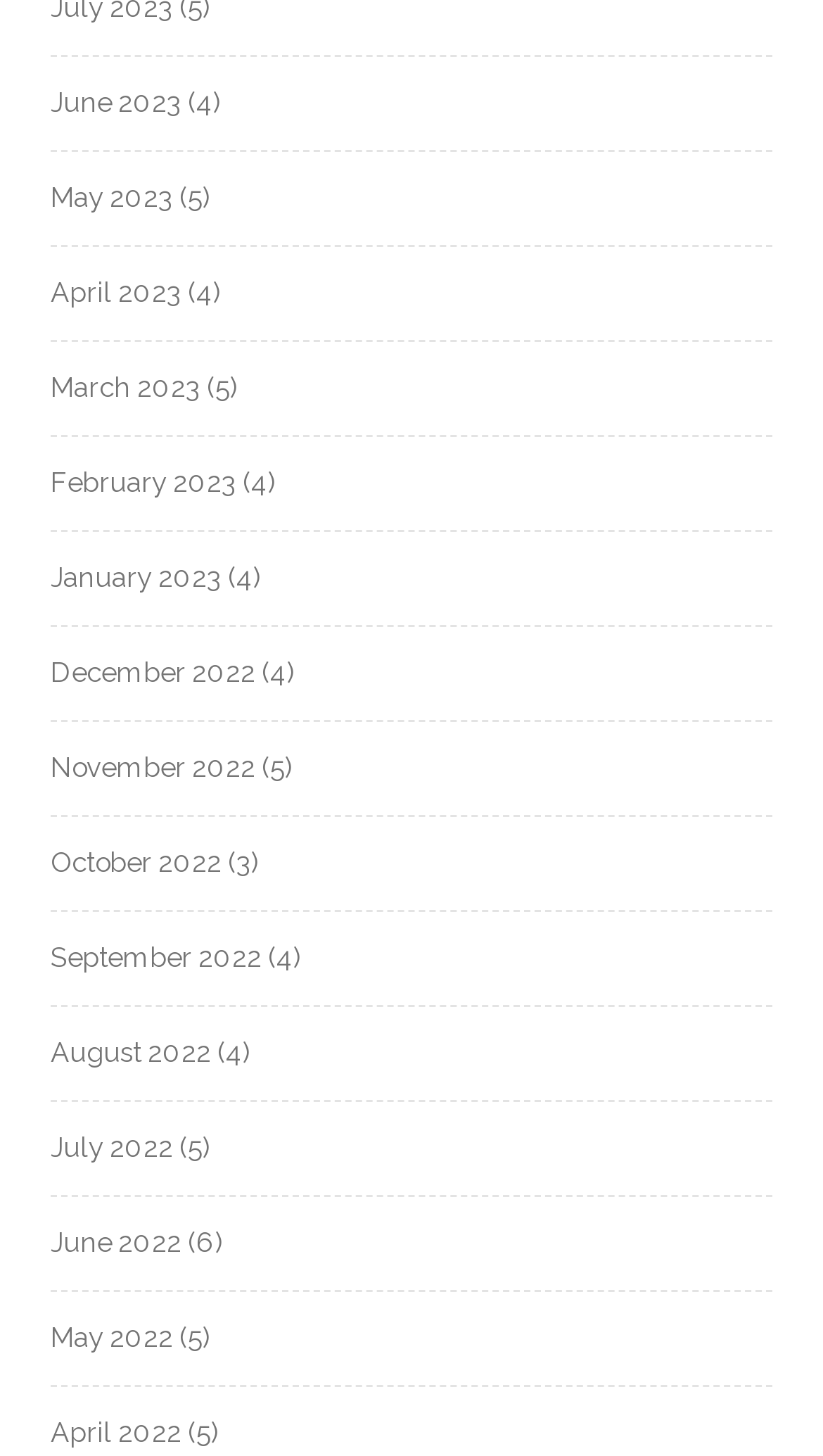Please identify the bounding box coordinates of the element I should click to complete this instruction: 'View June 2023'. The coordinates should be given as four float numbers between 0 and 1, like this: [left, top, right, bottom].

[0.062, 0.059, 0.221, 0.081]